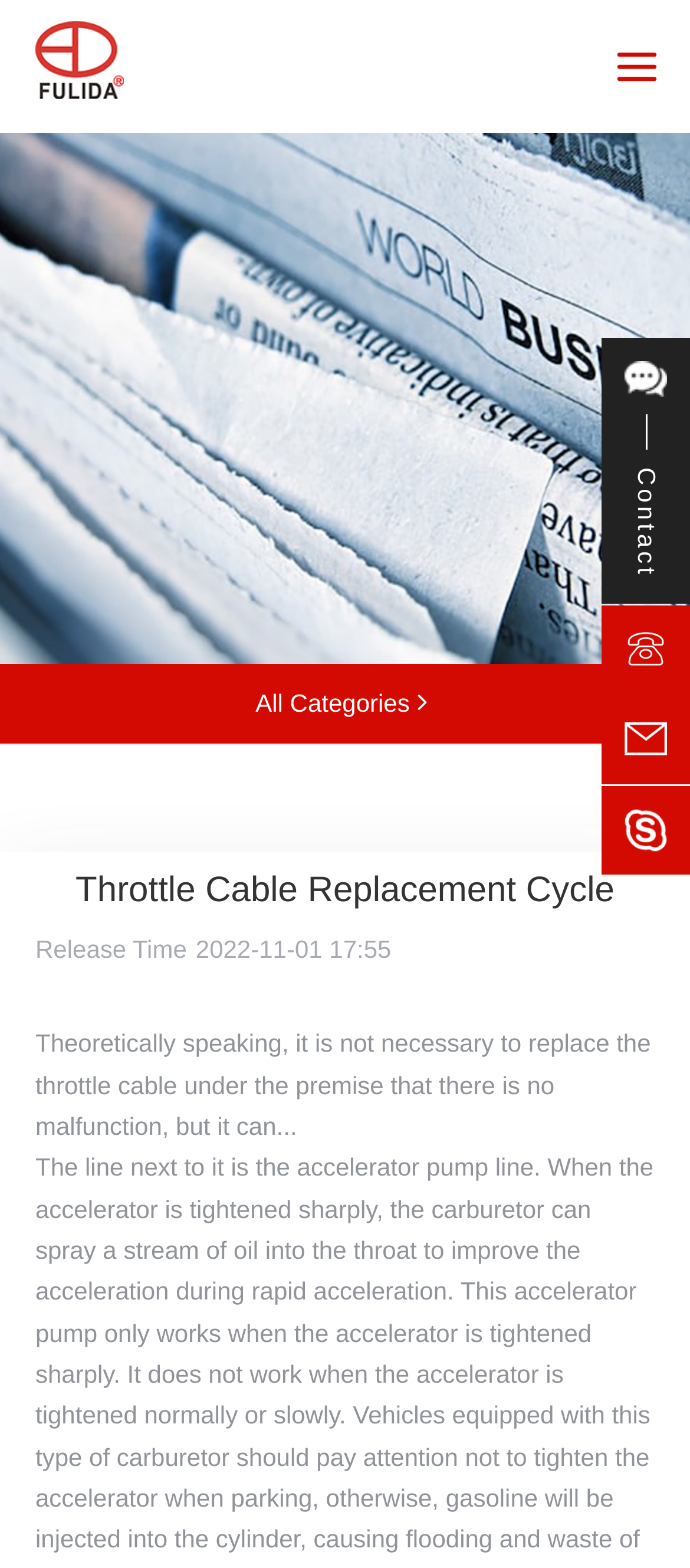How many images are there in the news section?
Answer the question with as much detail as possible.

The news section is identified by the link element with the text 'News'. Within this section, there is one image element with the text 'News', which is a child element of the link element.